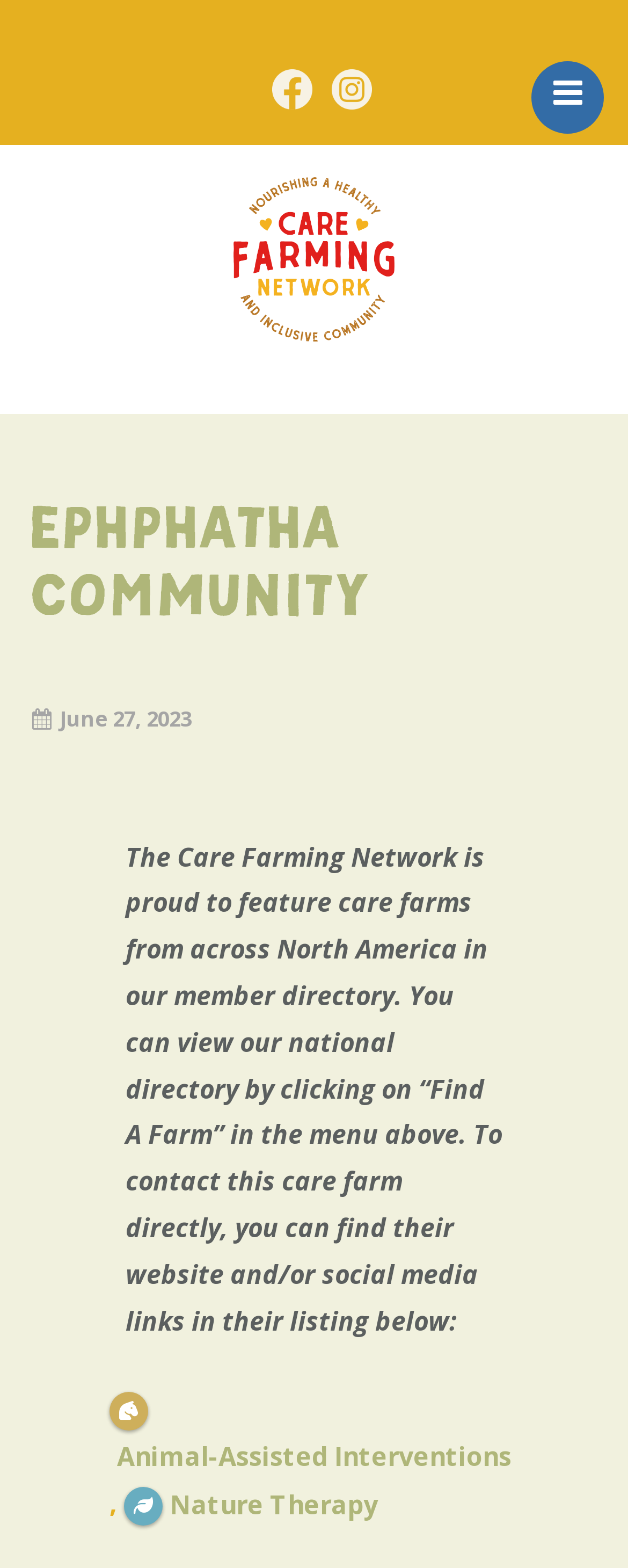Pinpoint the bounding box coordinates of the area that should be clicked to complete the following instruction: "Search the site". The coordinates must be given as four float numbers between 0 and 1, i.e., [left, top, right, bottom].

None